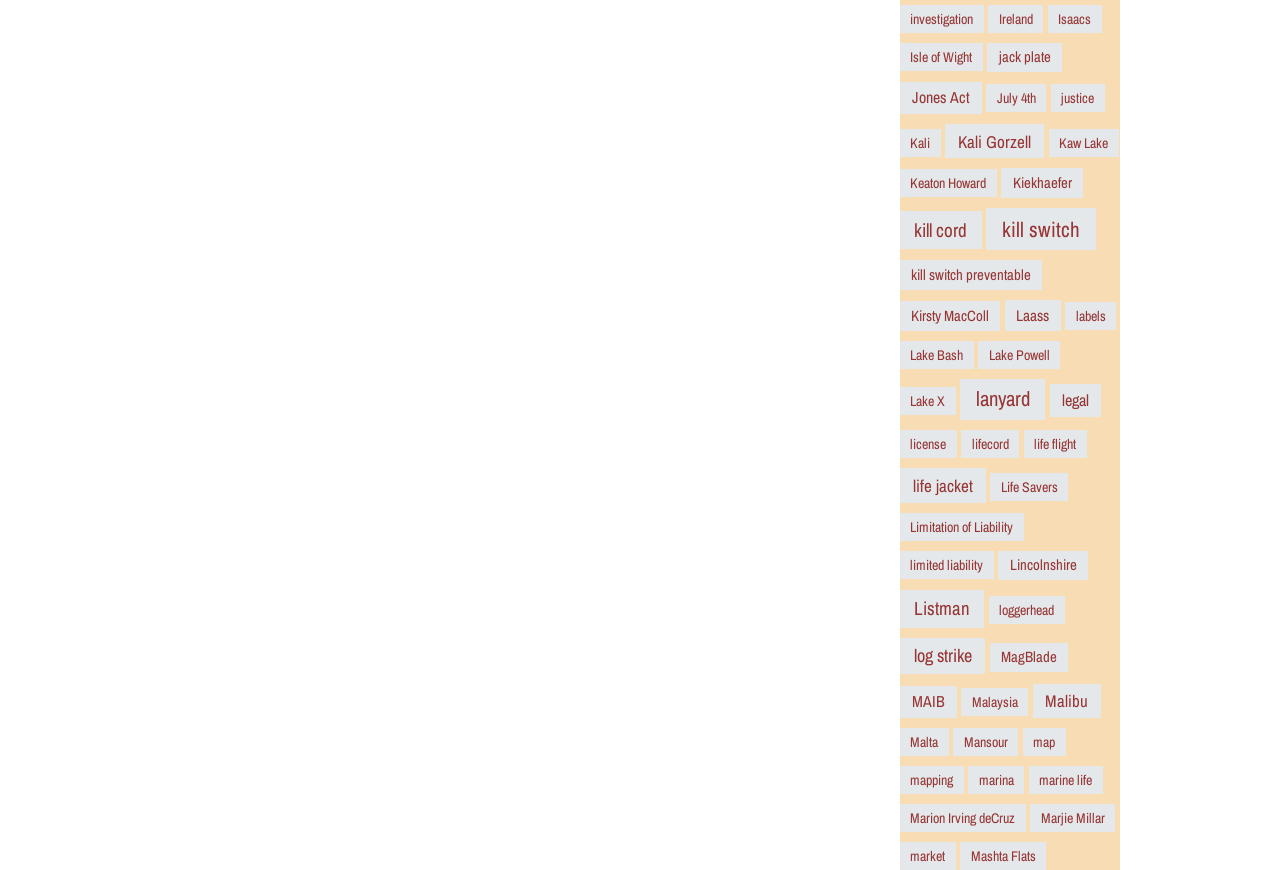Extract the bounding box coordinates for the UI element described by the text: "kill switch preventable". The coordinates should be in the form of [left, top, right, bottom] with values between 0 and 1.

[0.703, 0.299, 0.814, 0.333]